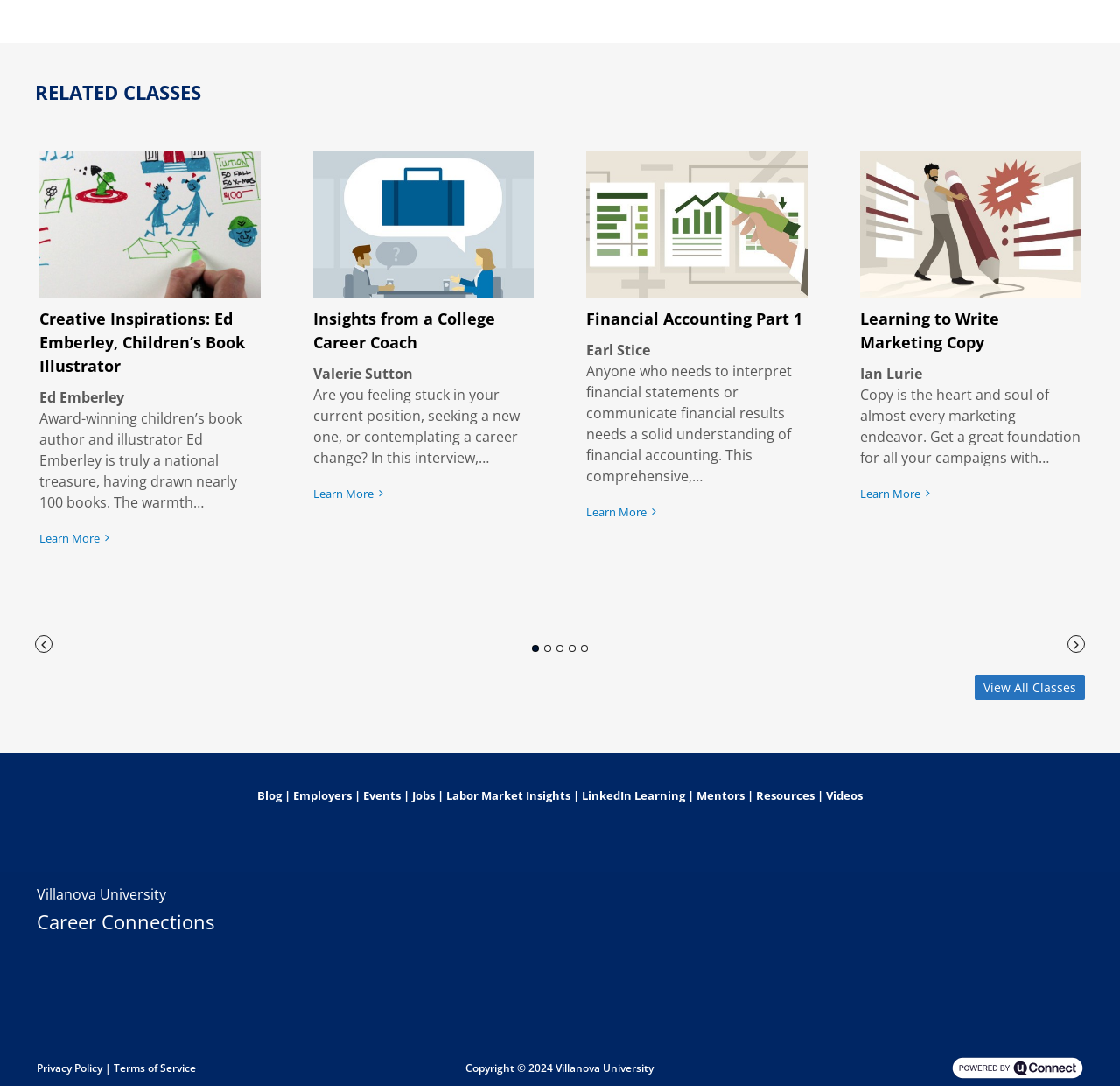Given the element description, predict the bounding box coordinates in the format (top-left x, top-left y, bottom-right x, bottom-right y), using floating point numbers between 0 and 1: Videos

[0.738, 0.725, 0.77, 0.74]